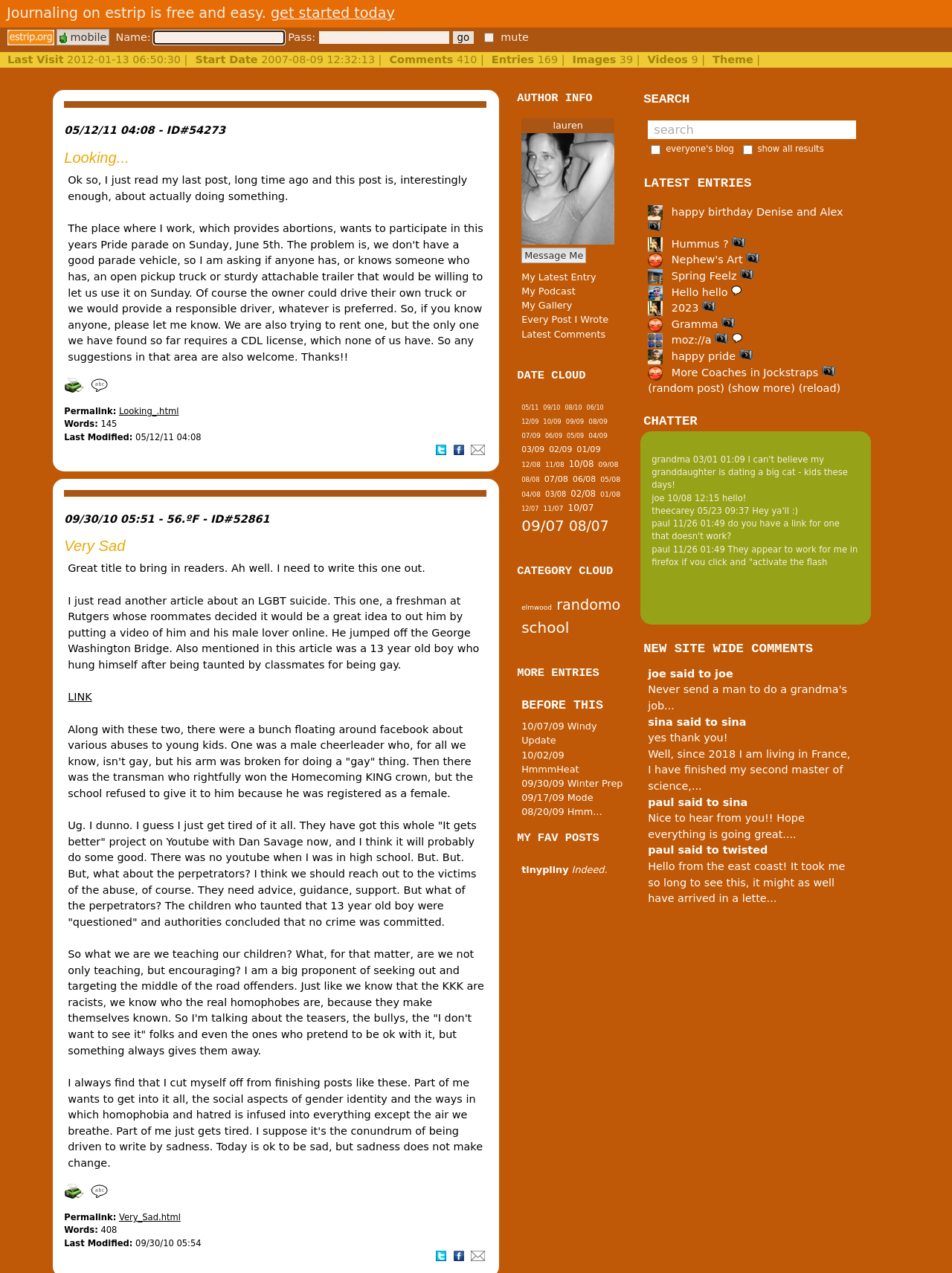Use a single word or phrase to answer the question:
What is the title of the latest entry?

Looking...